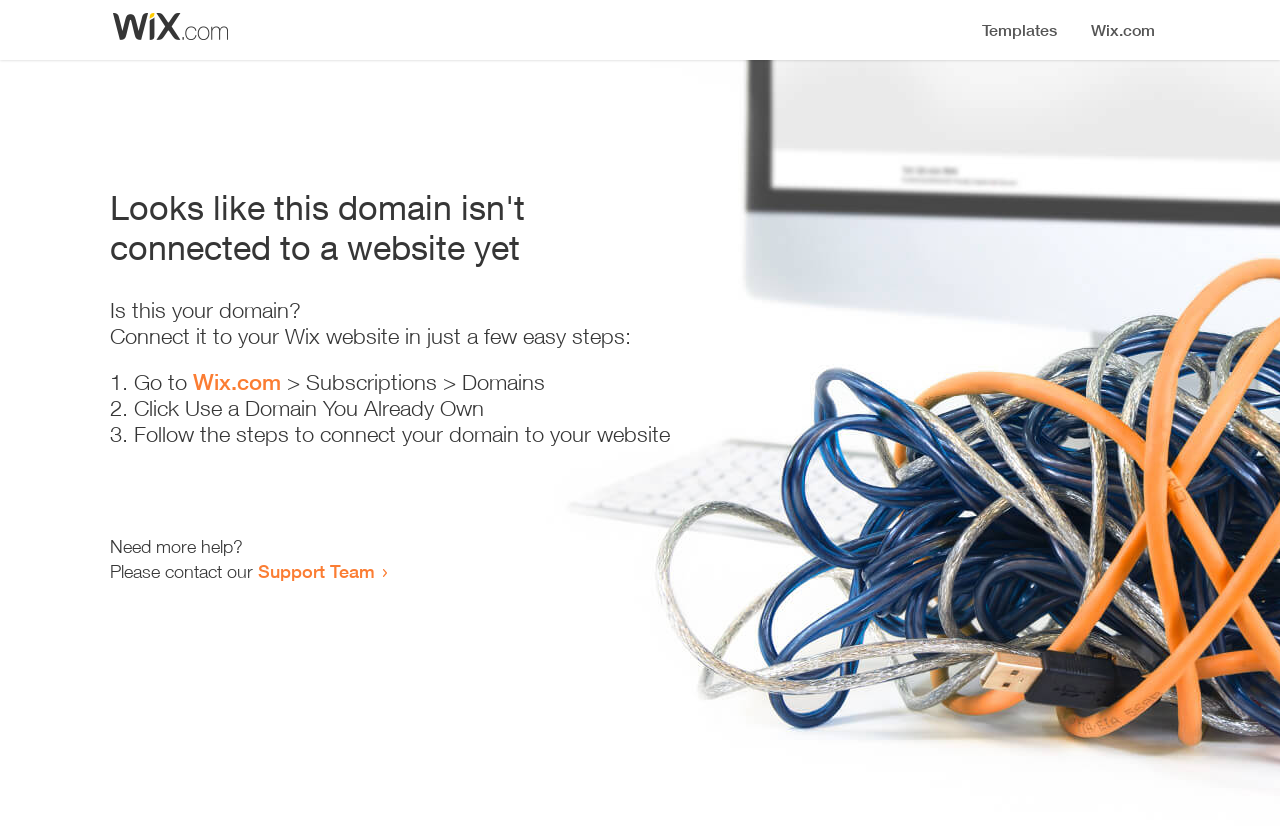What is the current status of the domain?
Carefully analyze the image and provide a detailed answer to the question.

Based on the heading 'Looks like this domain isn't connected to a website yet', it is clear that the domain is not currently connected to a website.